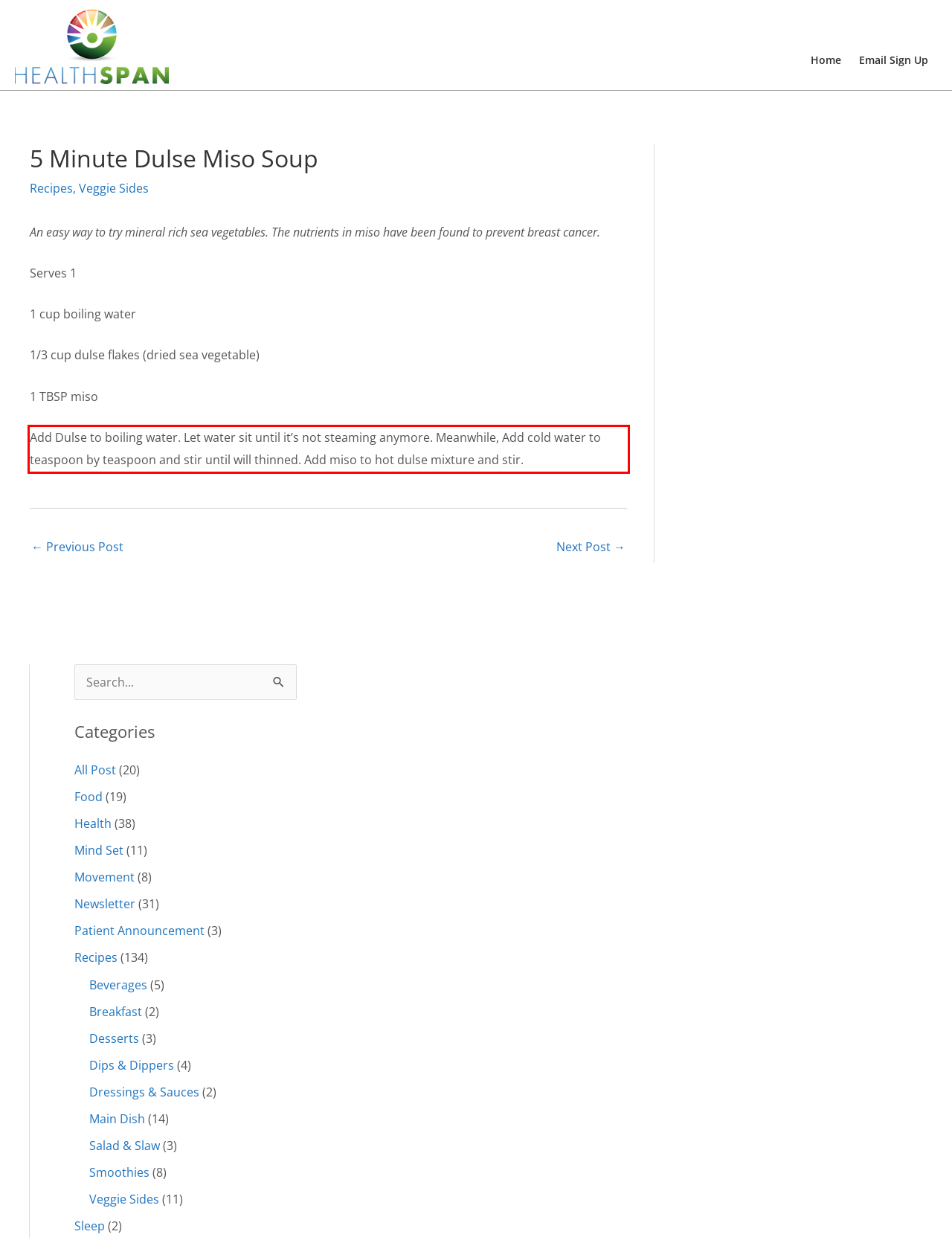Locate the red bounding box in the provided webpage screenshot and use OCR to determine the text content inside it.

Add Dulse to boiling water. Let water sit until it’s not steaming anymore. Meanwhile, Add cold water to teaspoon by teaspoon and stir until will thinned. Add miso to hot dulse mixture and stir.